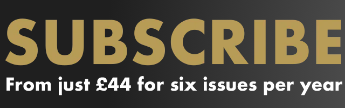What is the topic of the magazine?
Please provide a detailed and comprehensive answer to the question.

The image promotes a subscription offer for a magazine that focuses on the world of cinematography, suggesting that the magazine's content is related to filmmaking and cinematography.